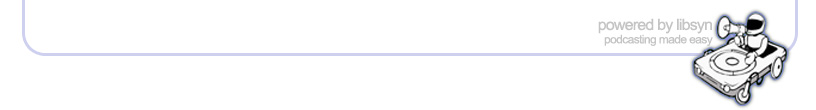Respond concisely with one word or phrase to the following query:
What is the robot operating in the illustration?

a vintage cassette player